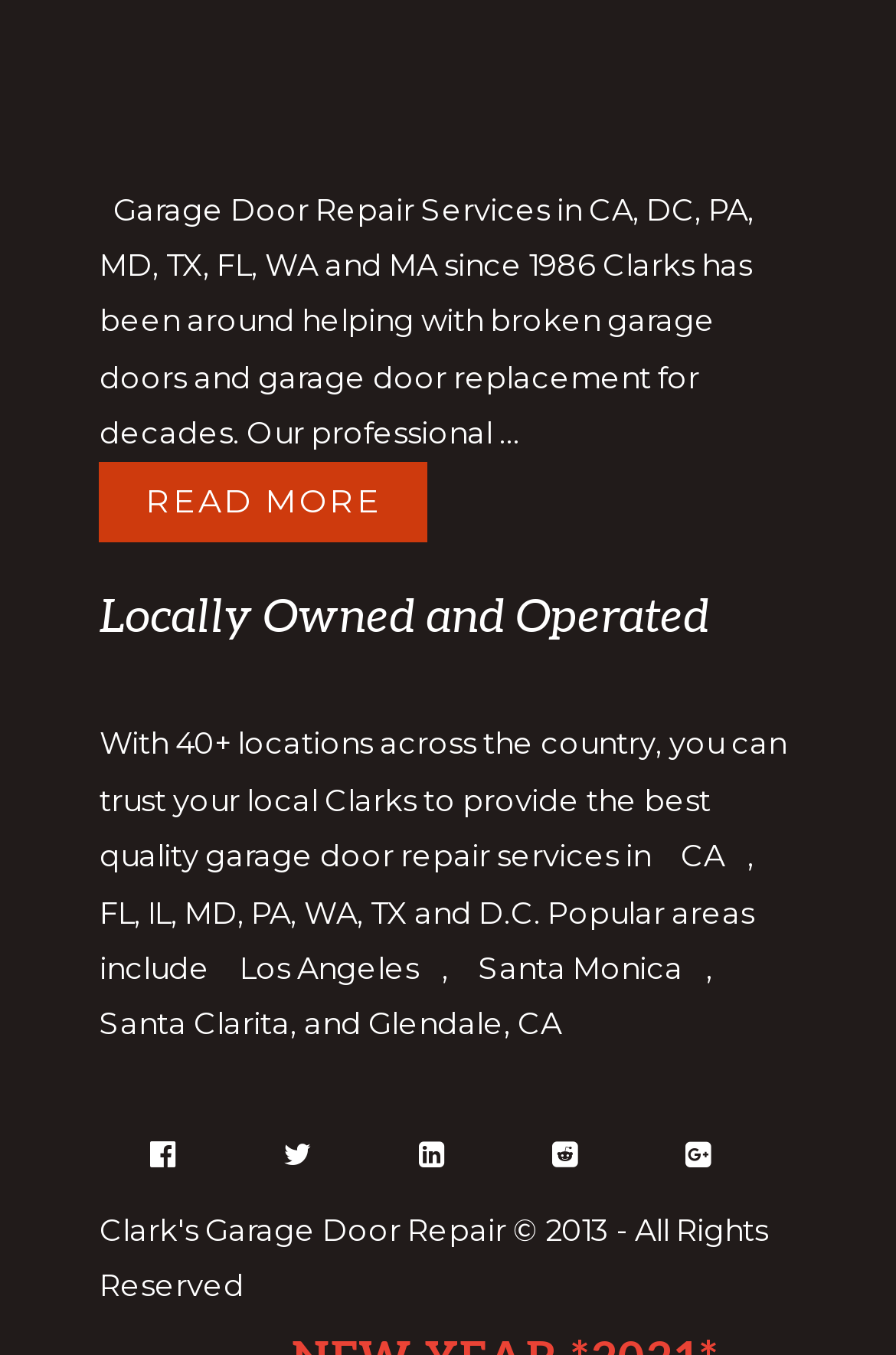Please give a concise answer to this question using a single word or phrase: 
What is the main service provided by Clarks?

Garage Door Repair